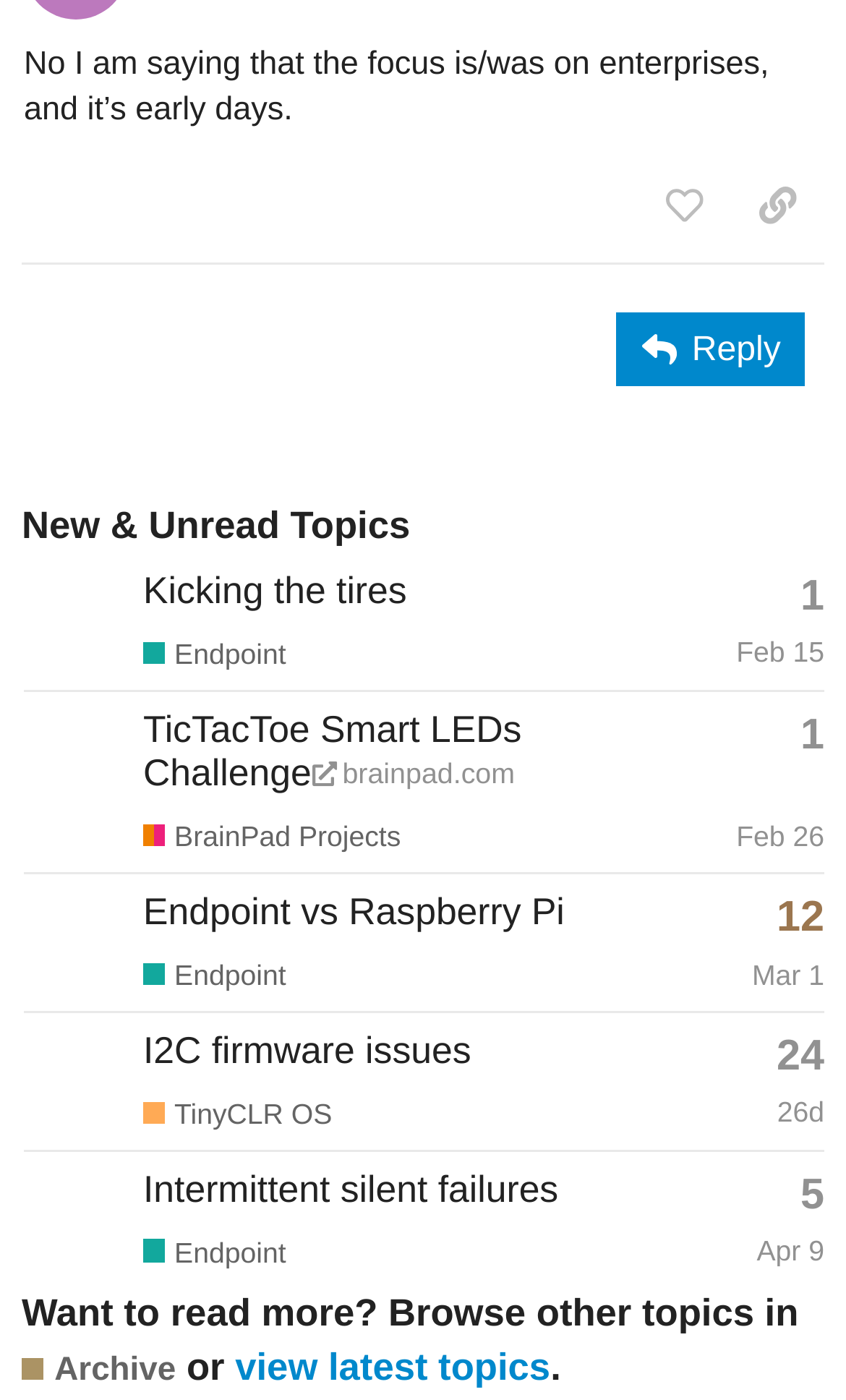Determine the bounding box coordinates for the UI element matching this description: "aria-label="Mike's profile, latest poster"".

[0.028, 0.659, 0.151, 0.685]